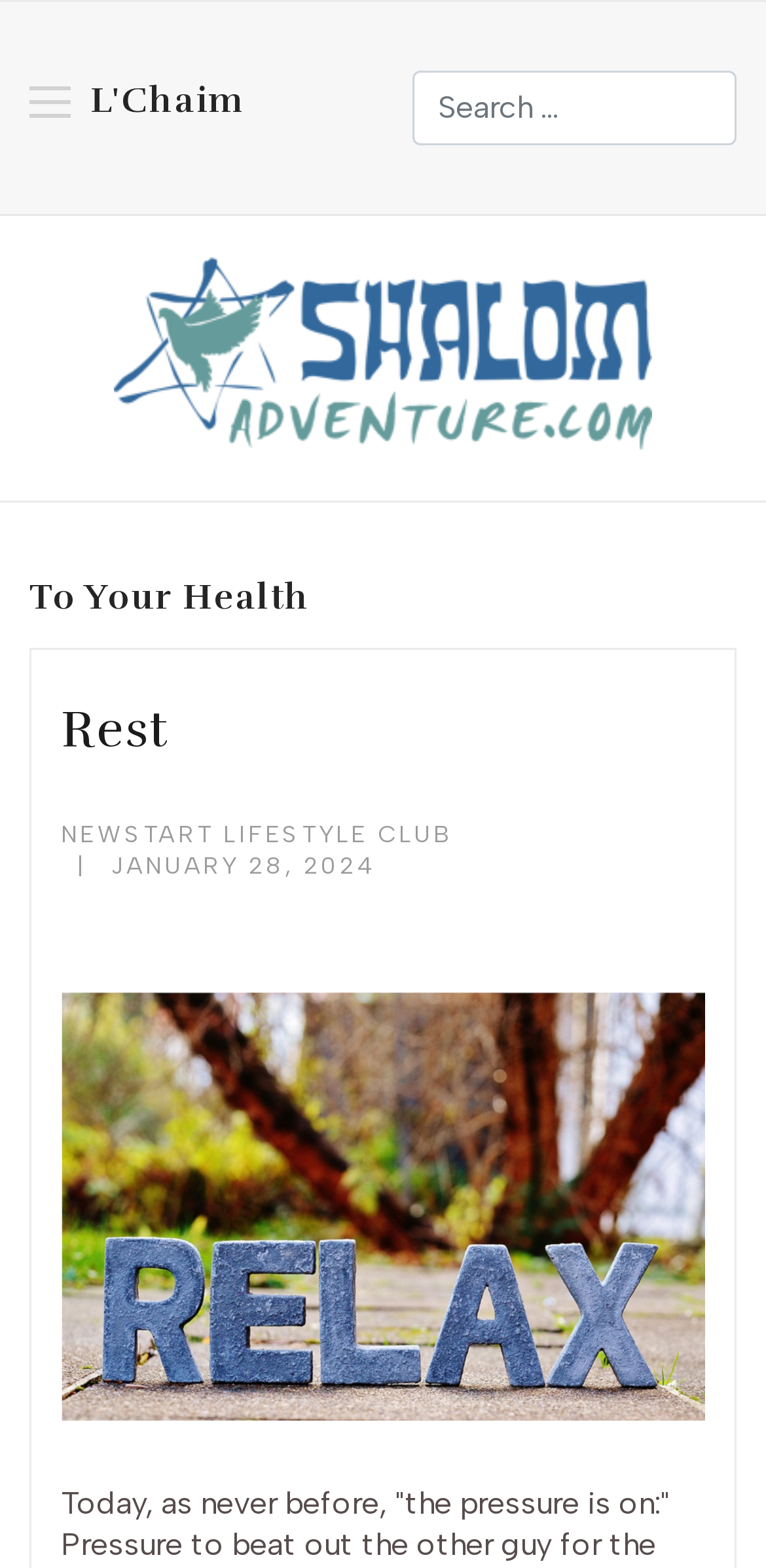Provide the bounding box coordinates for the specified HTML element described in this description: "L'Chaim". The coordinates should be four float numbers ranging from 0 to 1, in the format [left, top, right, bottom].

[0.118, 0.05, 0.318, 0.078]